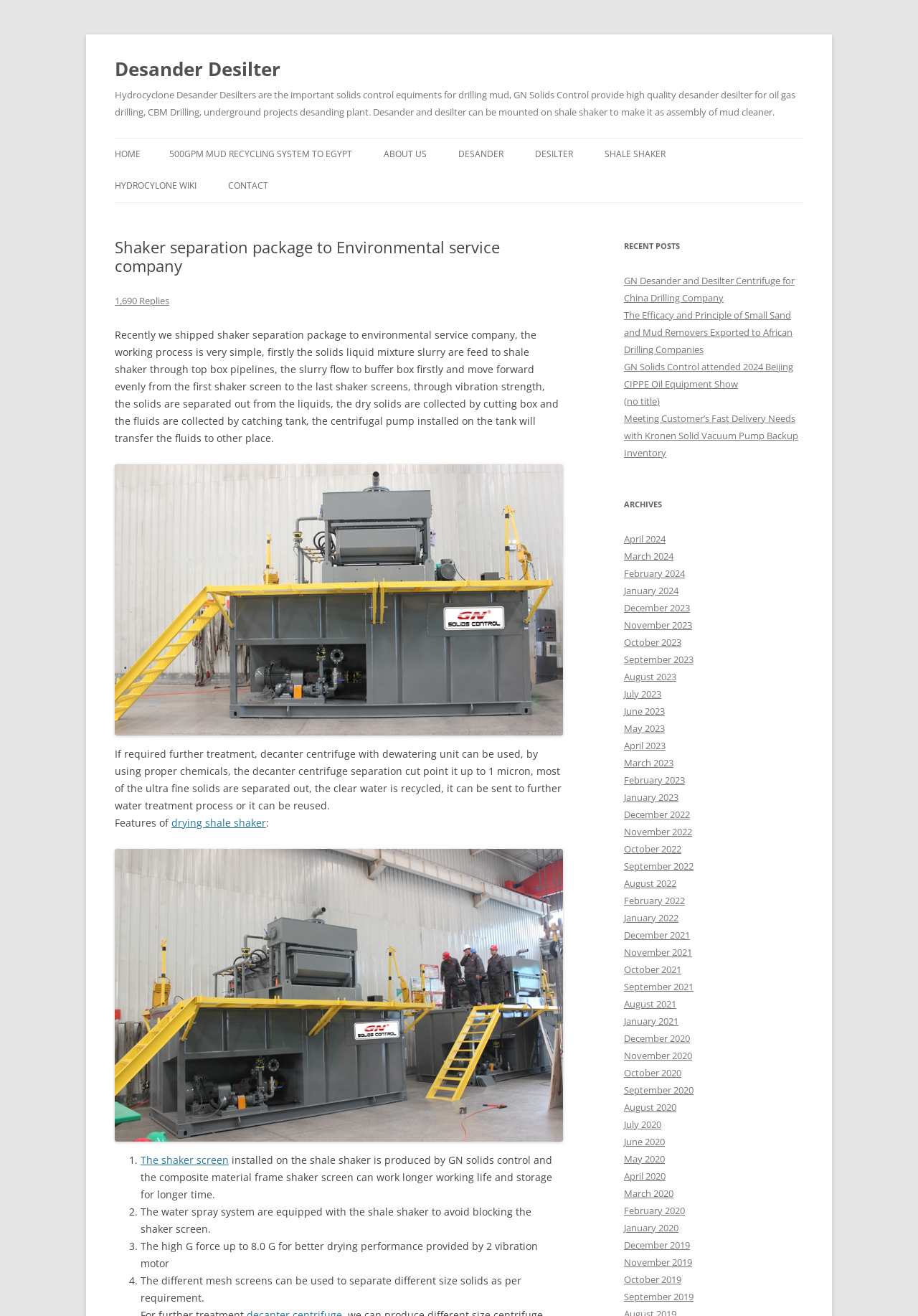Describe the webpage in detail, including text, images, and layout.

The webpage is about a company that provides environmental services, specifically focusing on shaker separation packages and desander desilters for drilling mud. 

At the top of the page, there is a heading that reads "Desander Desilter" and a link with the same text. Below this, there is a longer heading that describes the importance of hydrocyclone desander desilters in drilling mud solids control.

To the right of the top heading, there are several links to different pages, including "HOME", "500GPM MUD RECYCLING SYSTEM TO EGYPT", "ABOUT US", "DESANDER", "DESILTER", "SHALE SHAKER", "HYDROCYLONE WIKI", and "CONTACT".

Below the top section, there is a header that reads "Shaker separation package to Environmental service company". This is followed by a paragraph of text that describes the working process of the shaker separation package, including how the solids-liquid mixture is fed to the shale shaker and separated into dry solids and fluids.

There are two figures or images on the page, one above and one below the paragraph of text. The first figure appears to be an illustration of the shaker separation package, and the second figure may be a diagram or chart showing the features of the package.

Below the figures, there is a list of features of the shaker separation package, including the shaker screen, water spray system, high G-force, and different mesh screens.

To the right of the main content, there are three sections: "RECENT POSTS", "ARCHIVES", and a list of links to various articles and news stories. The "RECENT POSTS" section lists several links to recent articles, including "GN Desander and Desilter Centrifuge for China Drilling Company" and "GN Solids Control attended 2024 Beijing CIPPE Oil Equipment Show". The "ARCHIVES" section lists links to articles from various months and years, dating back to 2020.